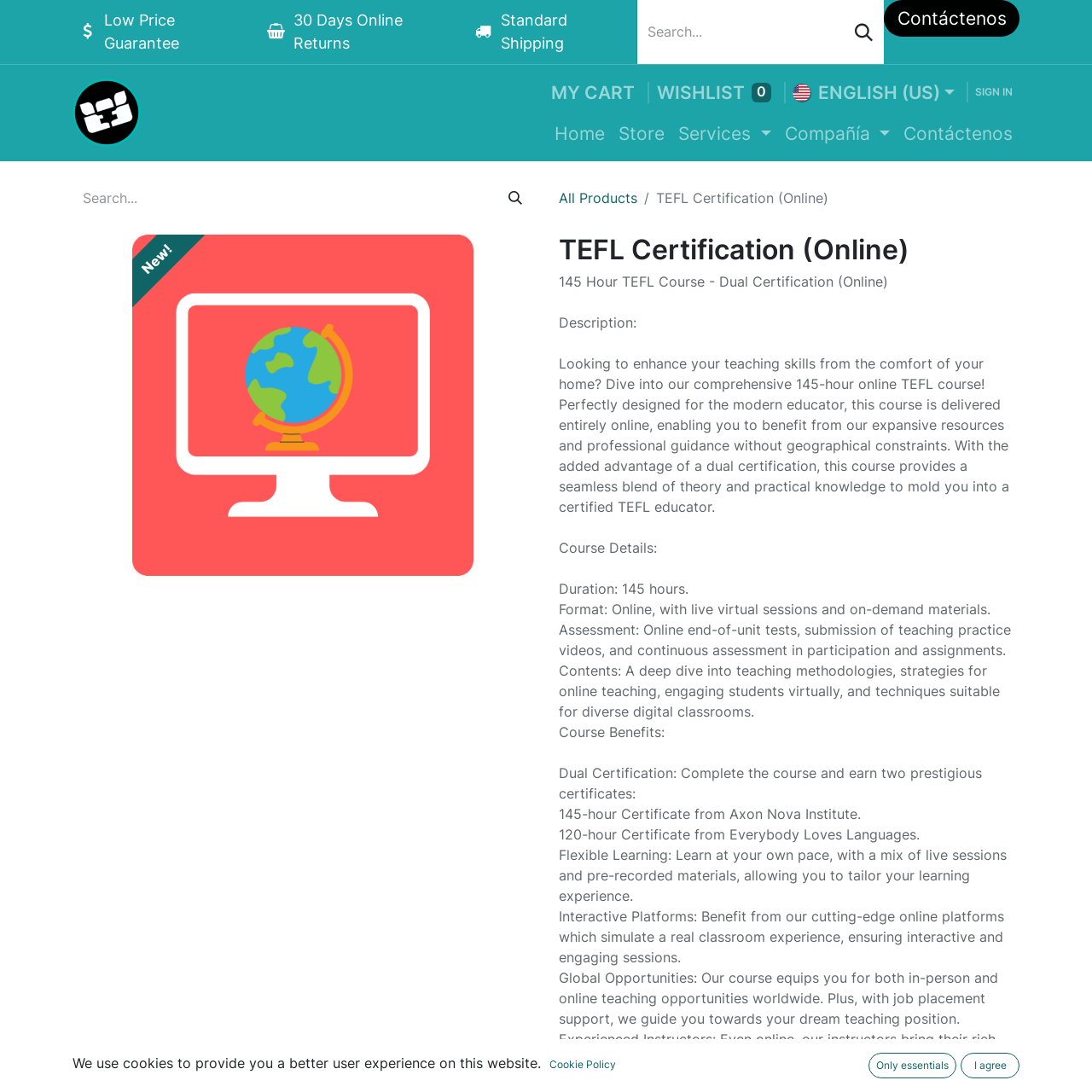Locate the bounding box coordinates of the clickable area to execute the instruction: "Search for products again". Provide the coordinates as four float numbers between 0 and 1, represented as [left, top, right, bottom].

[0.066, 0.166, 0.488, 0.196]